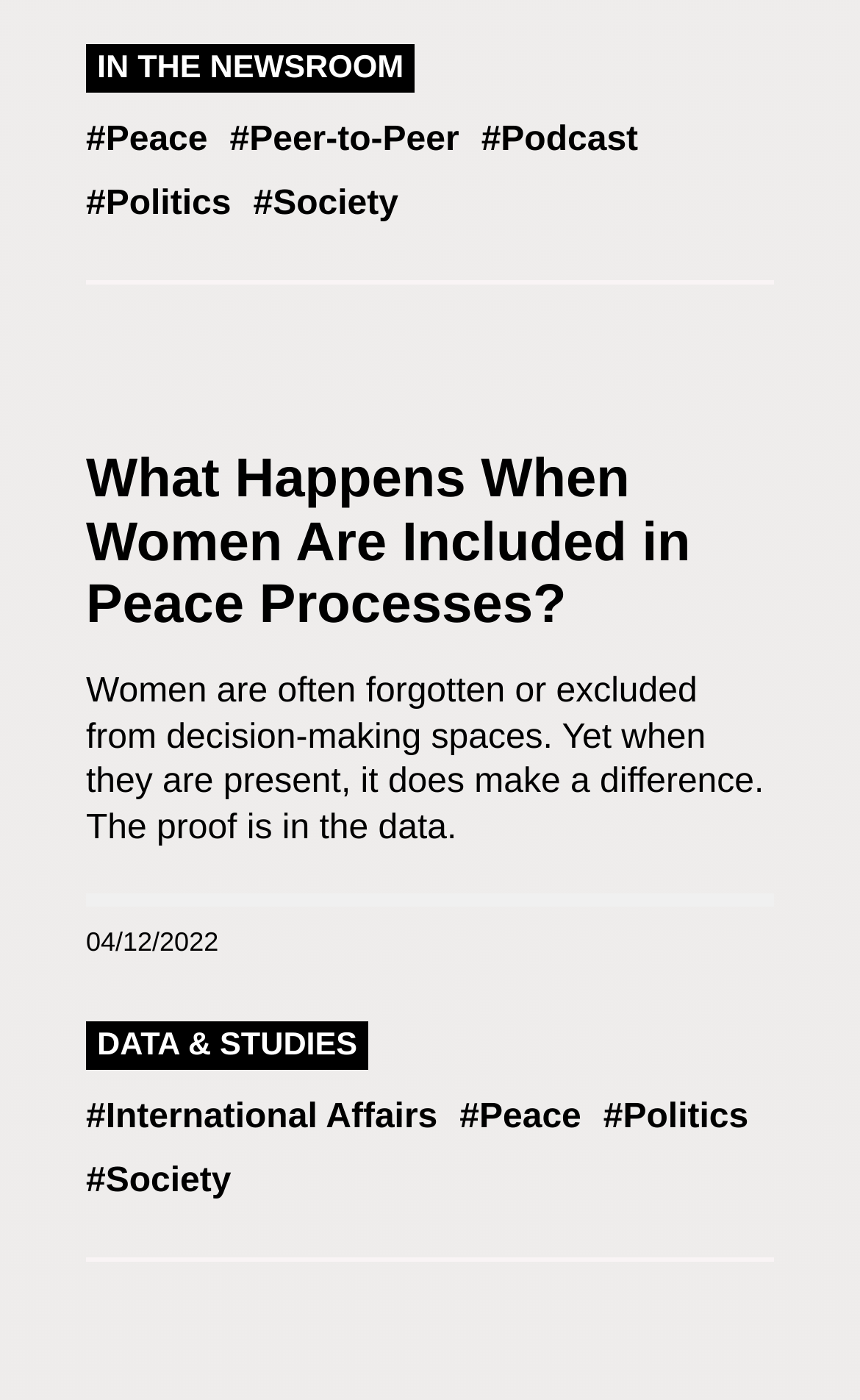Using the webpage screenshot, find the UI element described by #Society. Provide the bounding box coordinates in the format (top-left x, top-left y, bottom-right x, bottom-right y), ensuring all values are floating point numbers between 0 and 1.

[0.1, 0.83, 0.269, 0.856]